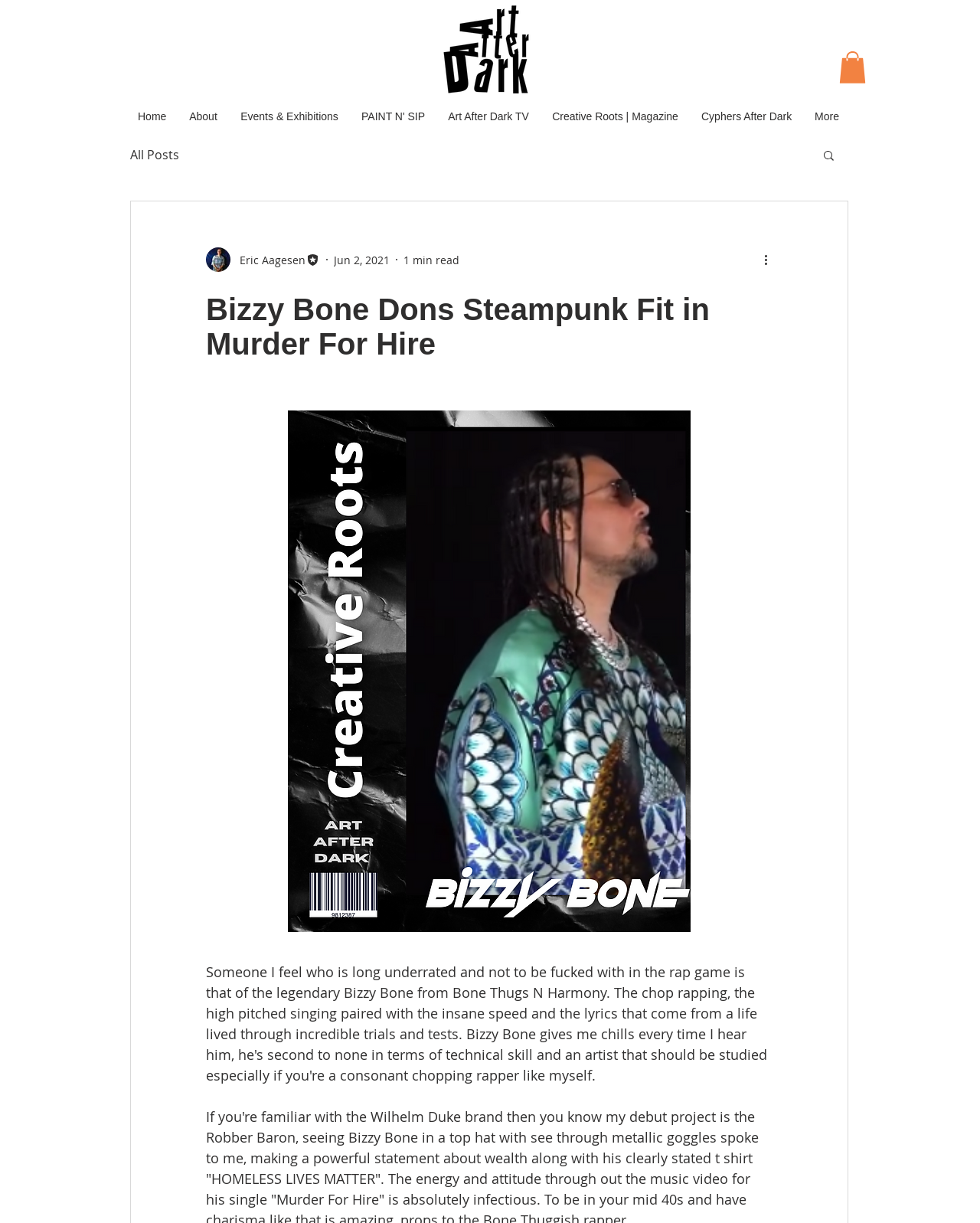What is the date of the article?
Answer the question in as much detail as possible.

I found the date of the article by looking at the generic element 'Jun 2, 2021'. This indicates that the article was published on June 2, 2021.